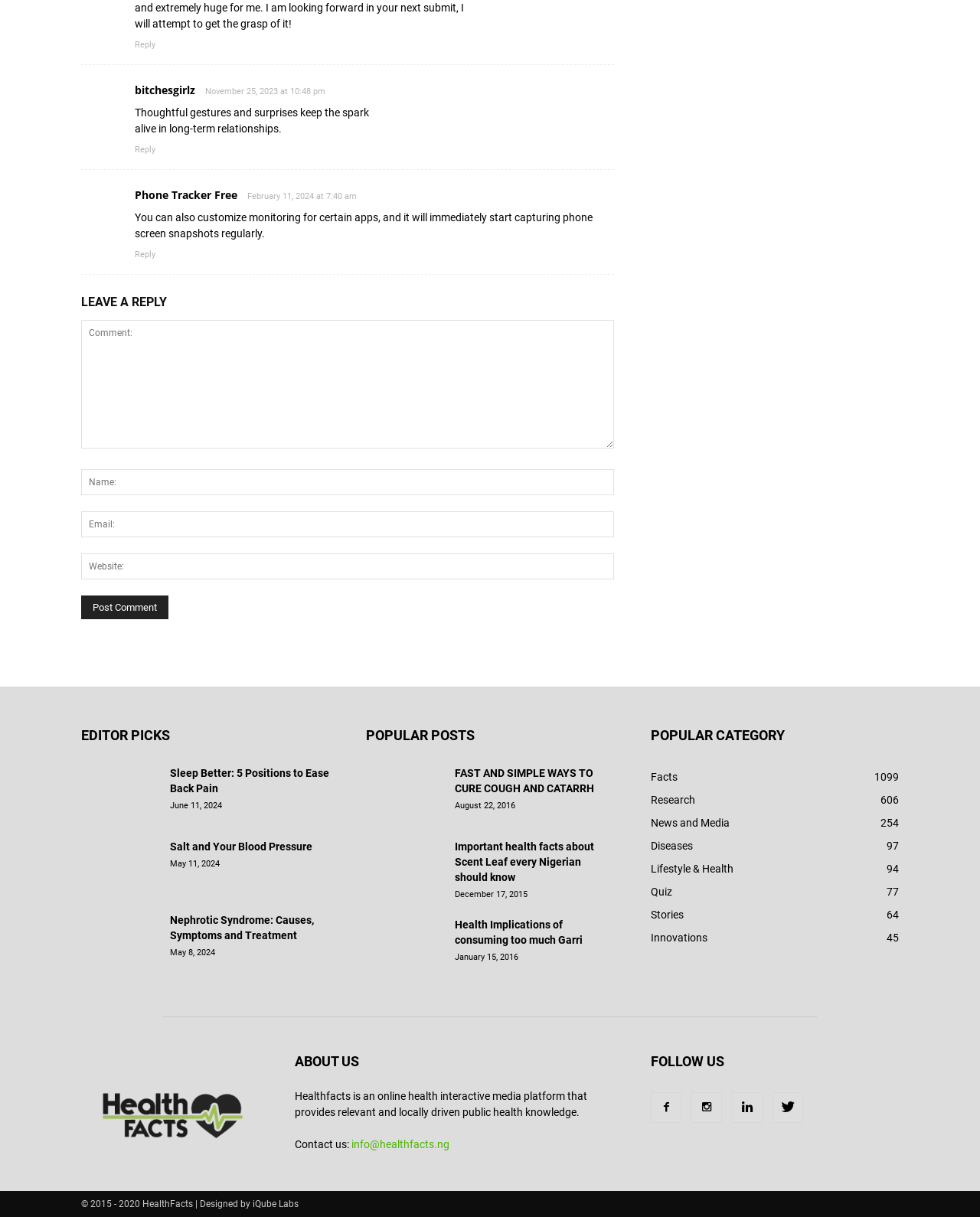Use a single word or phrase to respond to the question:
How many comment reply links are there?

3